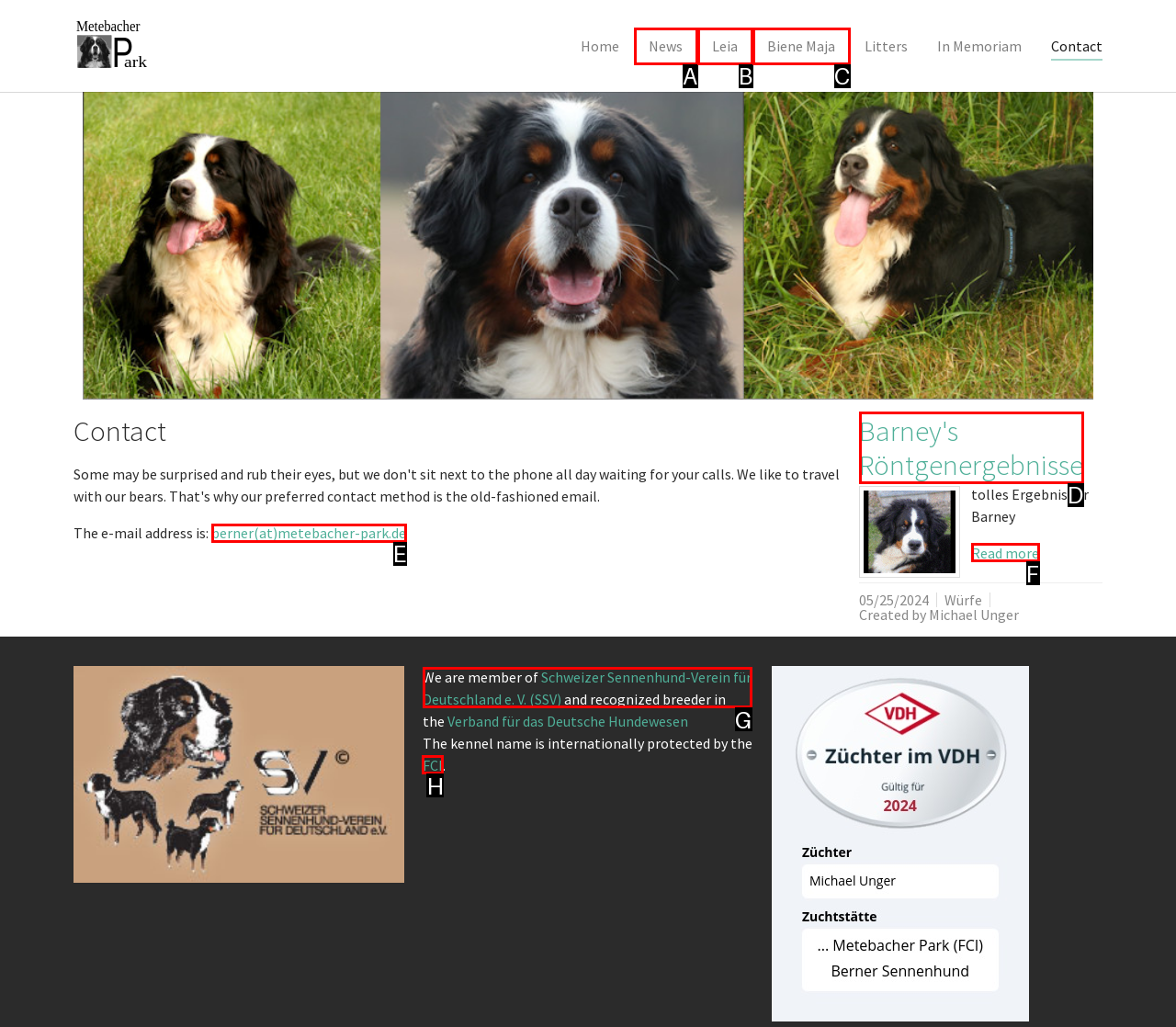Identify the correct lettered option to click in order to perform this task: Check the kennel's FCI link. Respond with the letter.

H